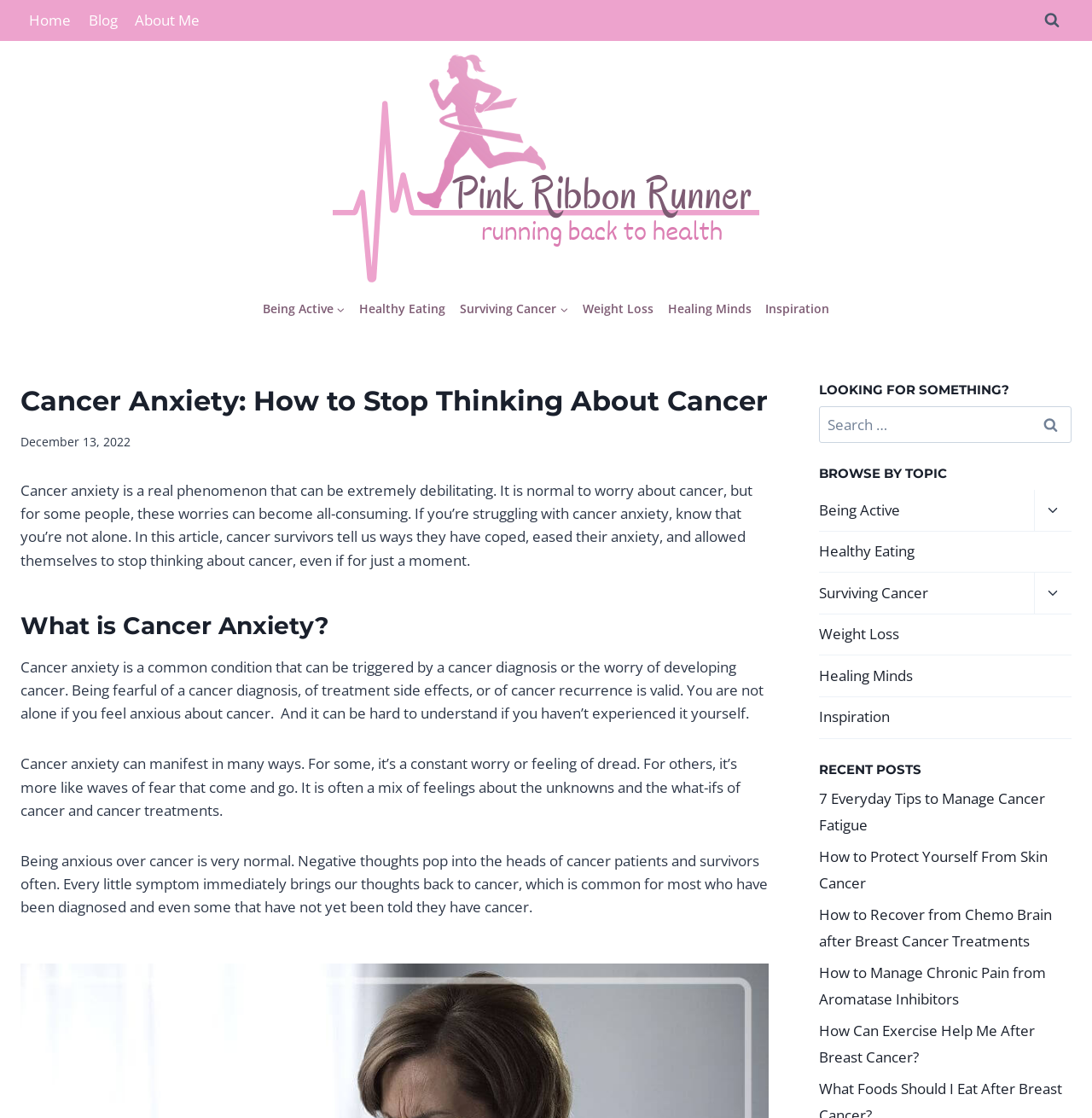Please answer the following question using a single word or phrase: 
How many navigation menus are there?

2